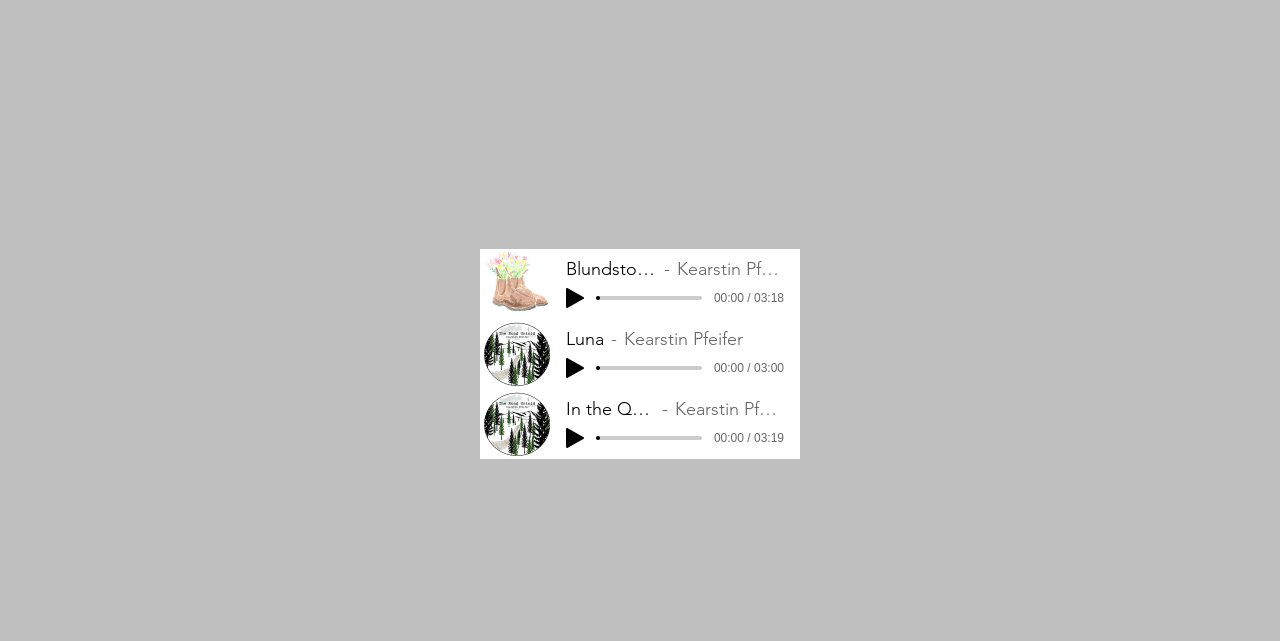Identify the bounding box coordinates for the UI element described as: "Terms of Use".

None